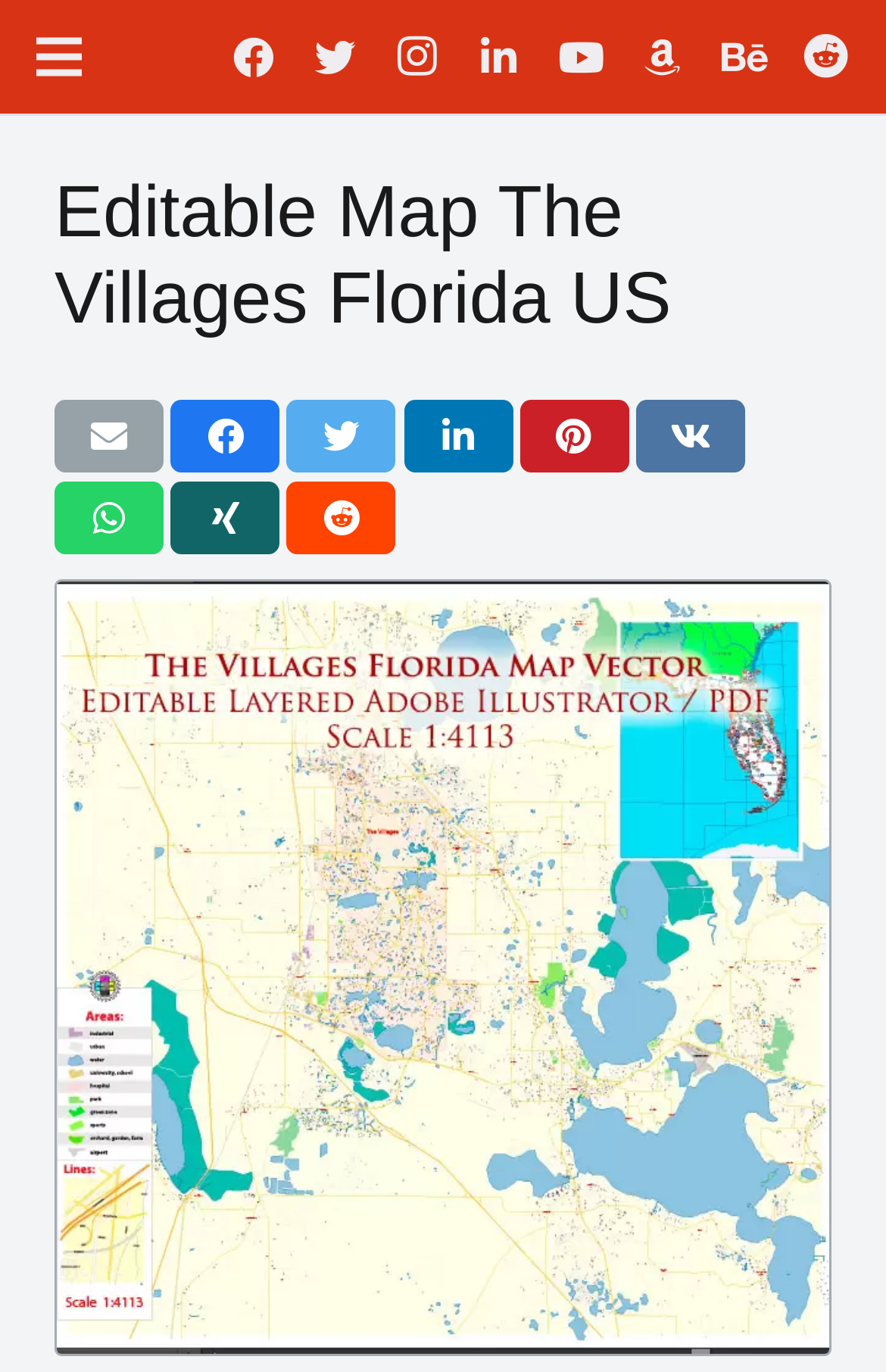What is the purpose of the 'Share this' links?
Give a single word or phrase as your answer by examining the image.

To share the map